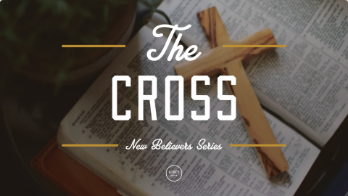What is the focus of the background in the image?
Answer with a single word or phrase, using the screenshot for reference.

scripture